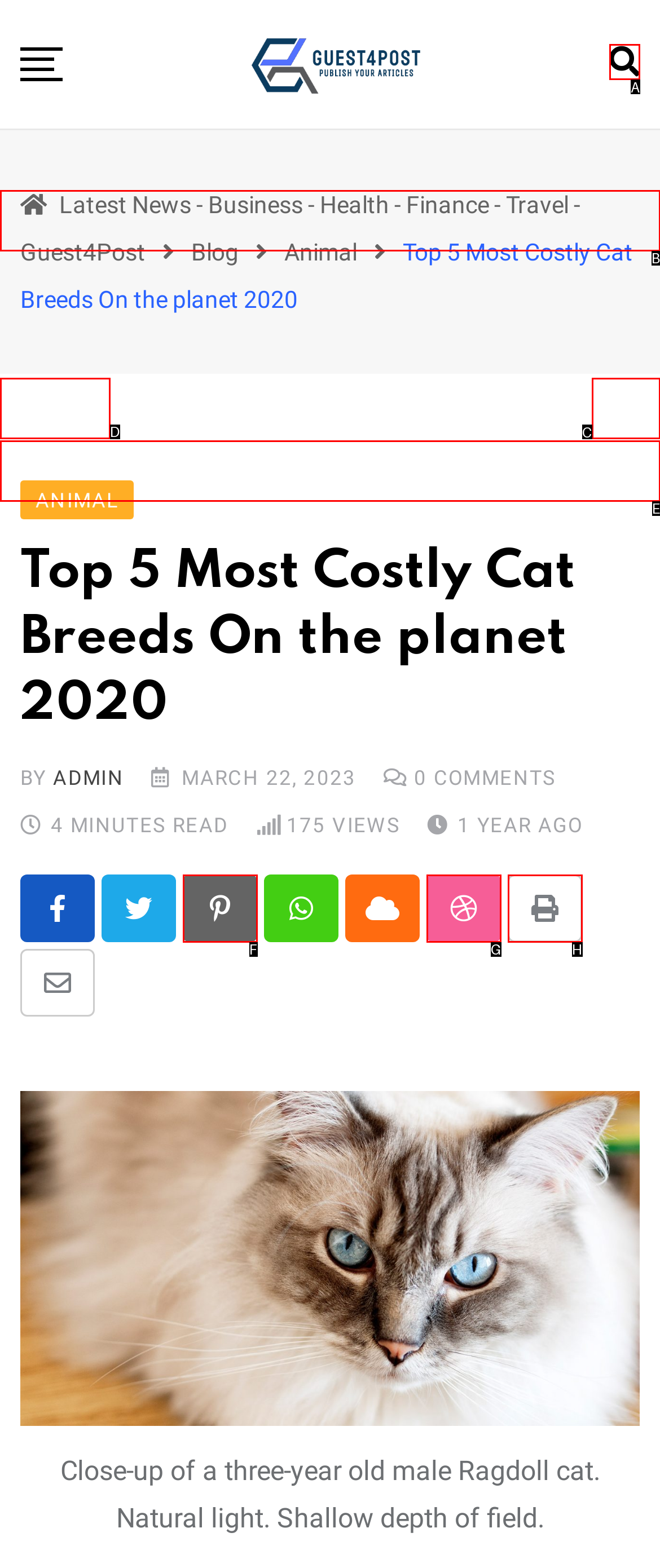Determine which HTML element to click to execute the following task: Click the button to close the current window Answer with the letter of the selected option.

C